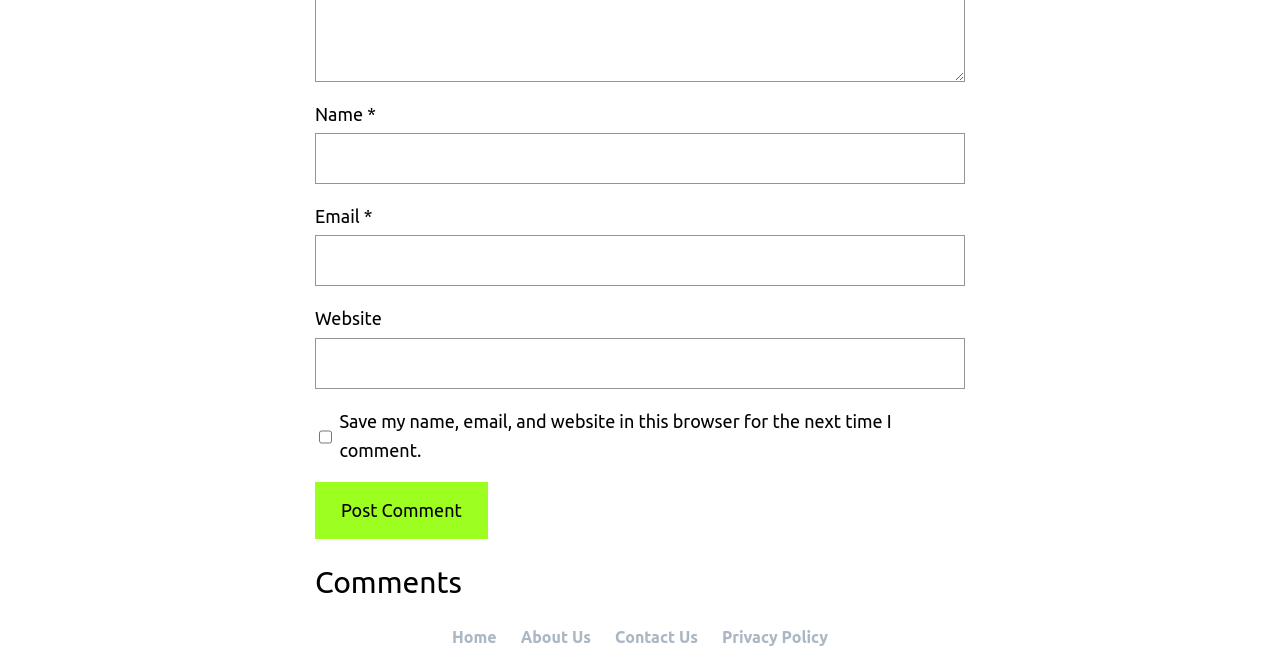Can you provide the bounding box coordinates for the element that should be clicked to implement the instruction: "Input your email"?

[0.246, 0.352, 0.754, 0.428]